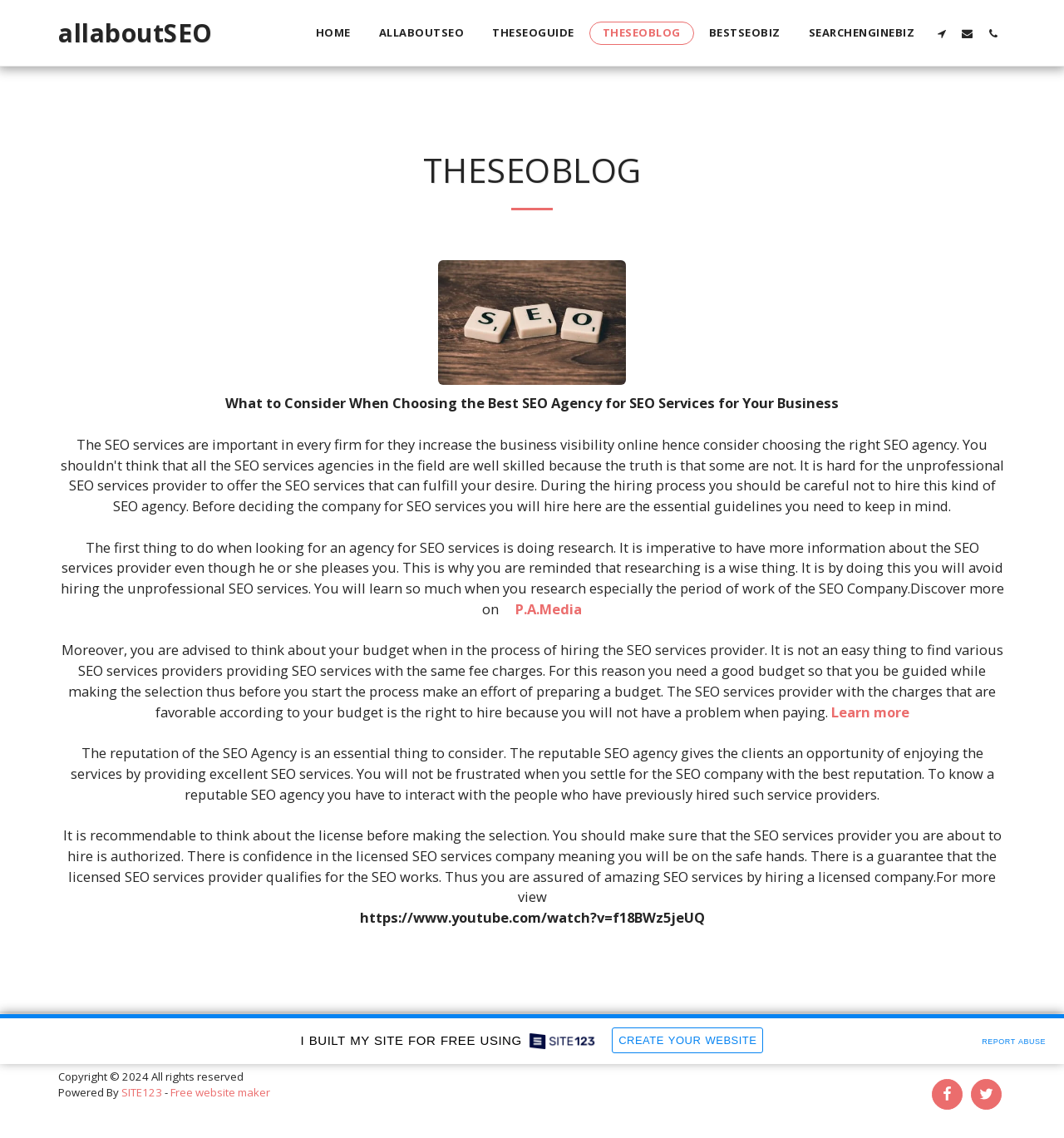Please specify the bounding box coordinates of the clickable section necessary to execute the following command: "Follow us on Facebook".

None